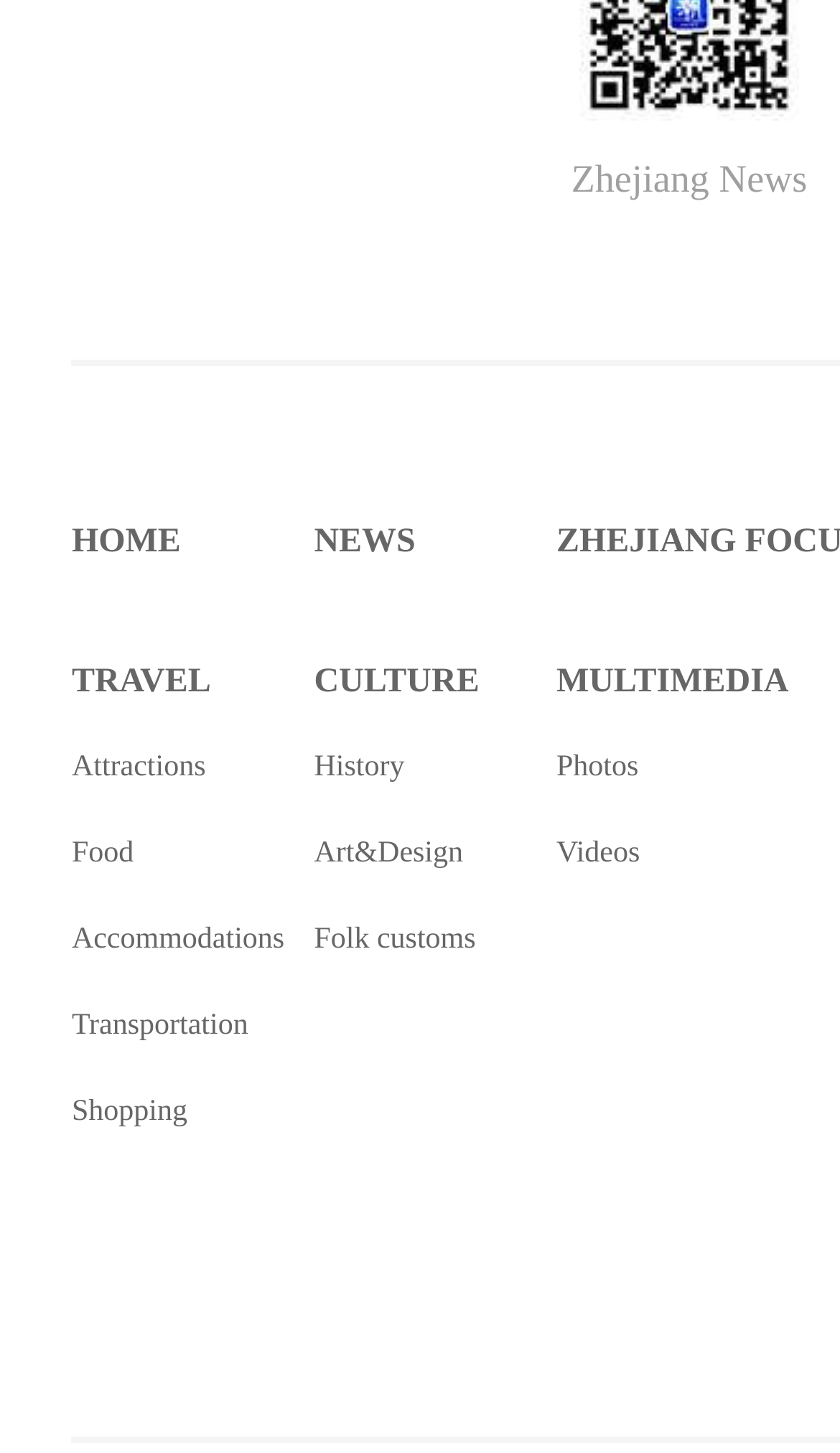Based on the element description: "title="Back To Top"", identify the UI element and provide its bounding box coordinates. Use four float numbers between 0 and 1, [left, top, right, bottom].

None